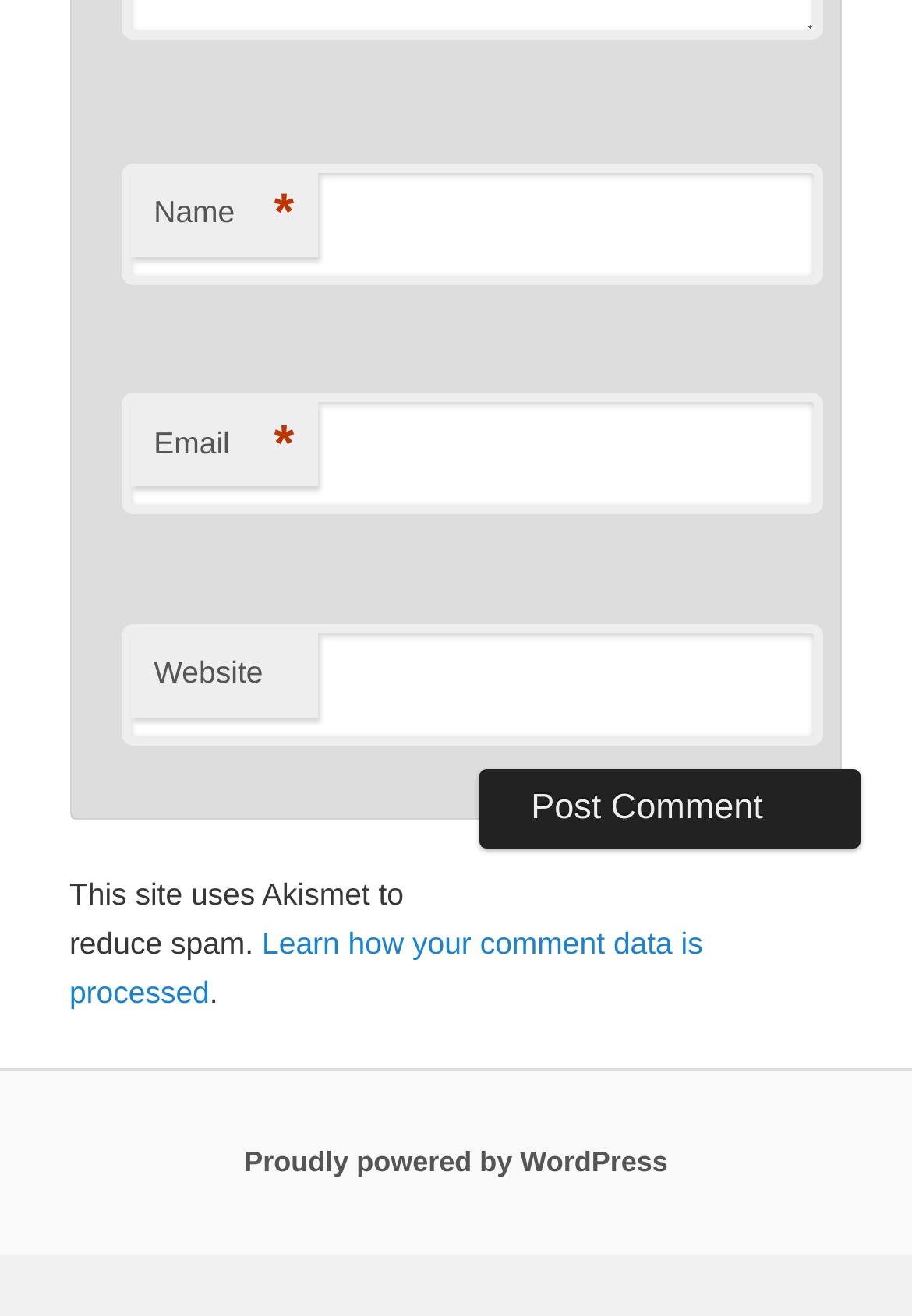Provide the bounding box coordinates for the UI element that is described as: "name="submit" value="Post Comment"".

[0.526, 0.584, 0.944, 0.645]